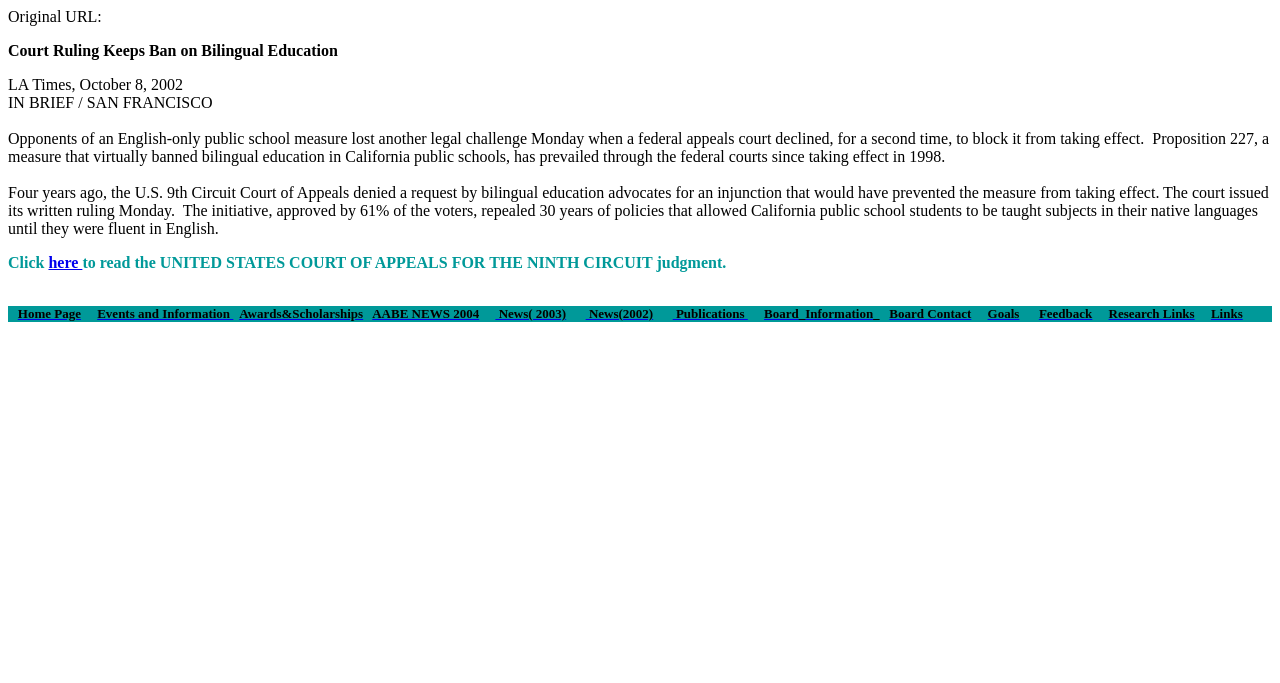Determine the bounding box coordinates of the section to be clicked to follow the instruction: "Go to Home Page". The coordinates should be given as four float numbers between 0 and 1, formatted as [left, top, right, bottom].

[0.014, 0.445, 0.063, 0.47]